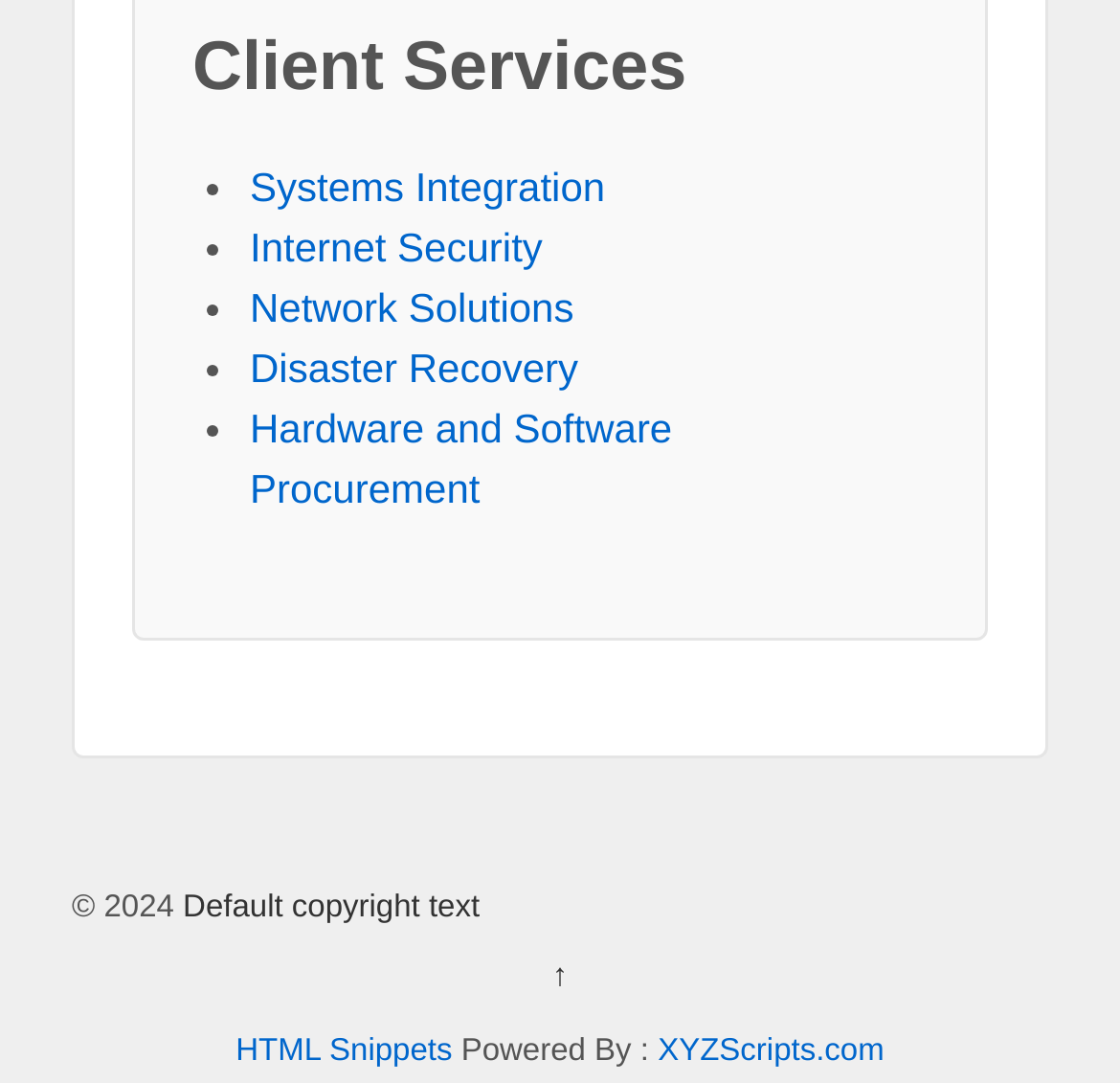What services are offered by the client?
Answer the question with as much detail as possible.

The webpage has a heading 'Client Services' which lists several services offered, including Systems Integration, Internet Security, Network Solutions, Disaster Recovery, and Hardware and Software Procurement.